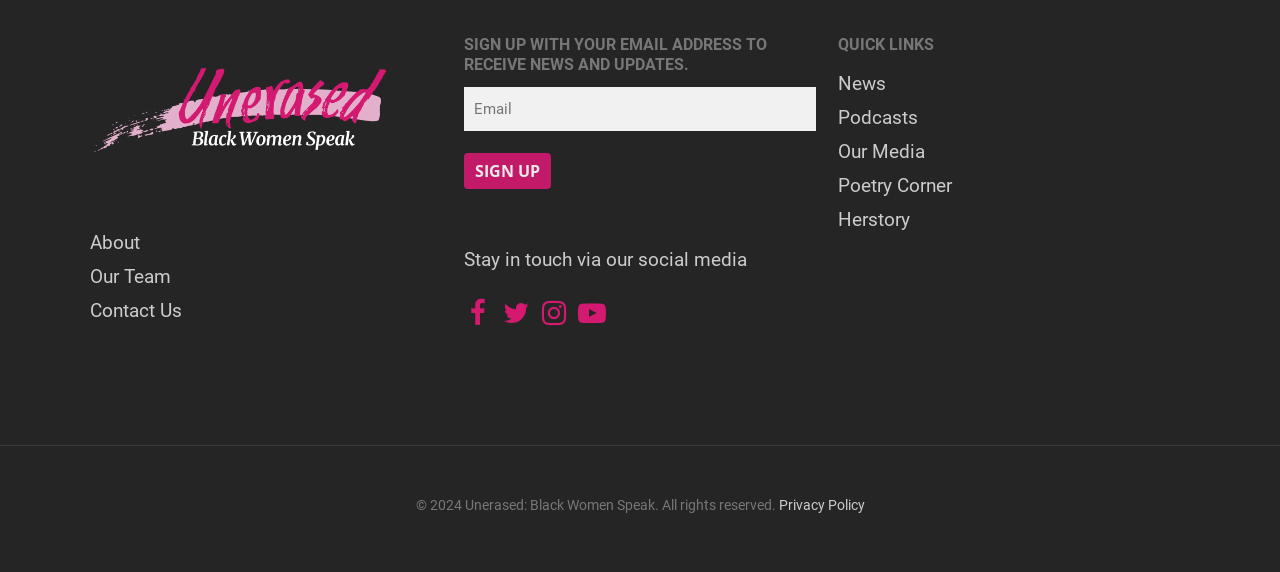What is the category of the 'Poetry Corner' link?
Please look at the screenshot and answer using one word or phrase.

Quick links